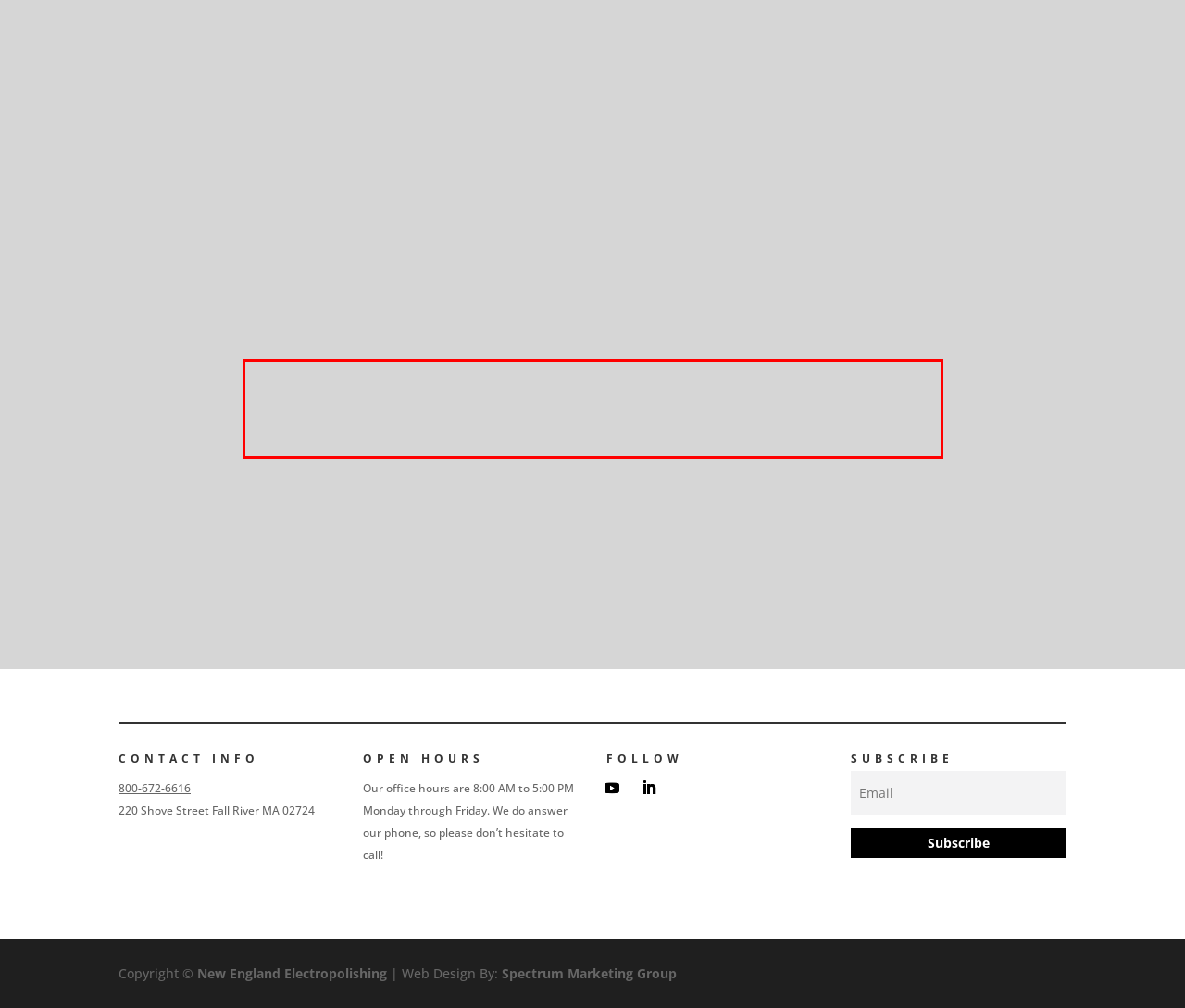You have a screenshot of a webpage with a red bounding box. Identify and extract the text content located inside the red bounding box.

SEND US YOUR SAMPLE PART AND WE’LL ELECTROPOLISH IT AND RETURN IT TO YOU WITH A PROJECT QUOTE AND DELIVERY SCHEDULE – NO CHARGE.